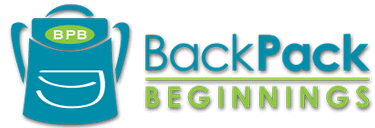What are the initials above the backpack?
Look at the webpage screenshot and answer the question with a detailed explanation.

The initials 'BPB' are prominently displayed above the backpack in bright green, which represents the organization's name, BackPack Beginnings.